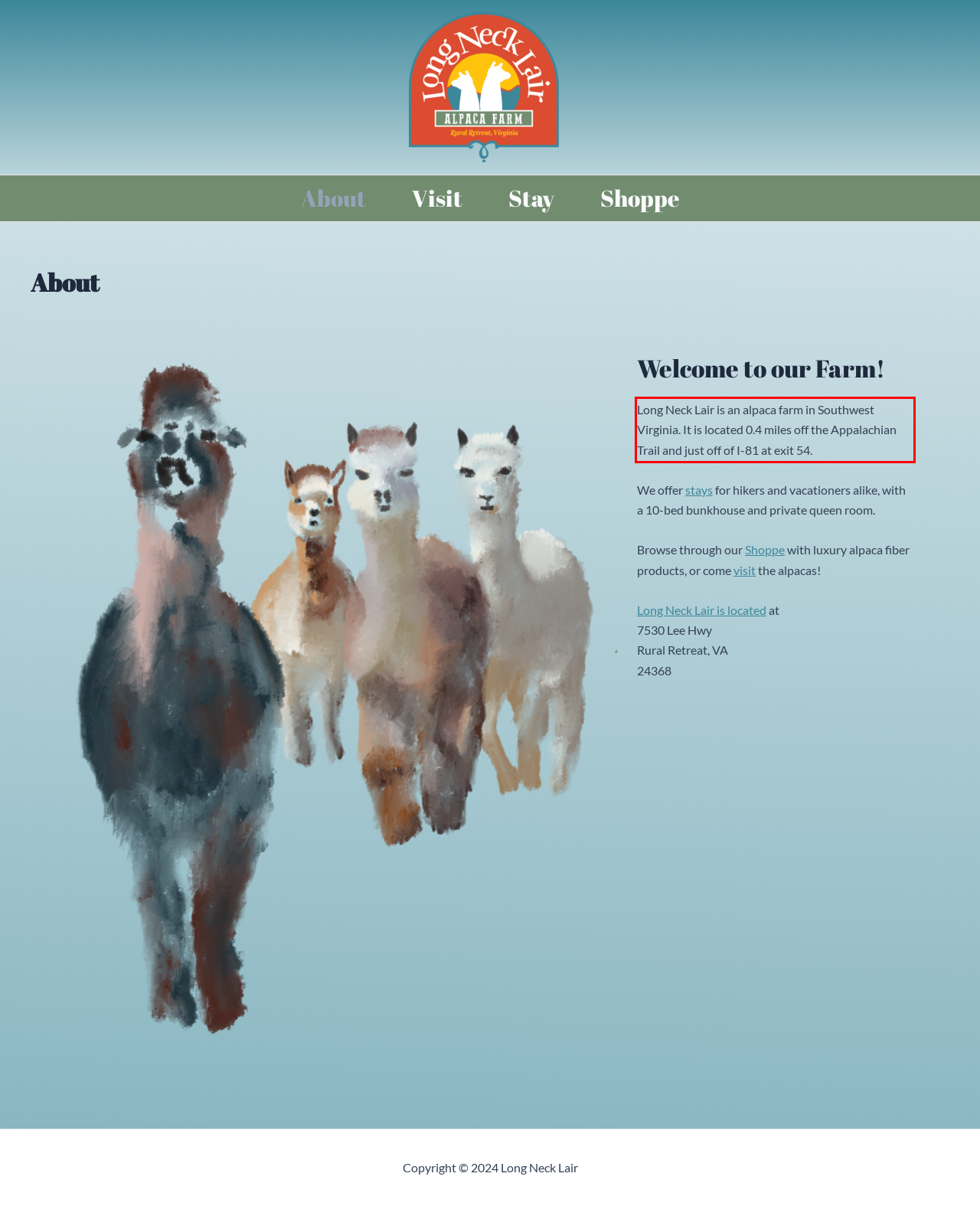Review the webpage screenshot provided, and perform OCR to extract the text from the red bounding box.

Long Neck Lair is an alpaca farm in Southwest Virginia. It is located 0.4 miles off the Appalachian Trail and just off of I-81 at exit 54.